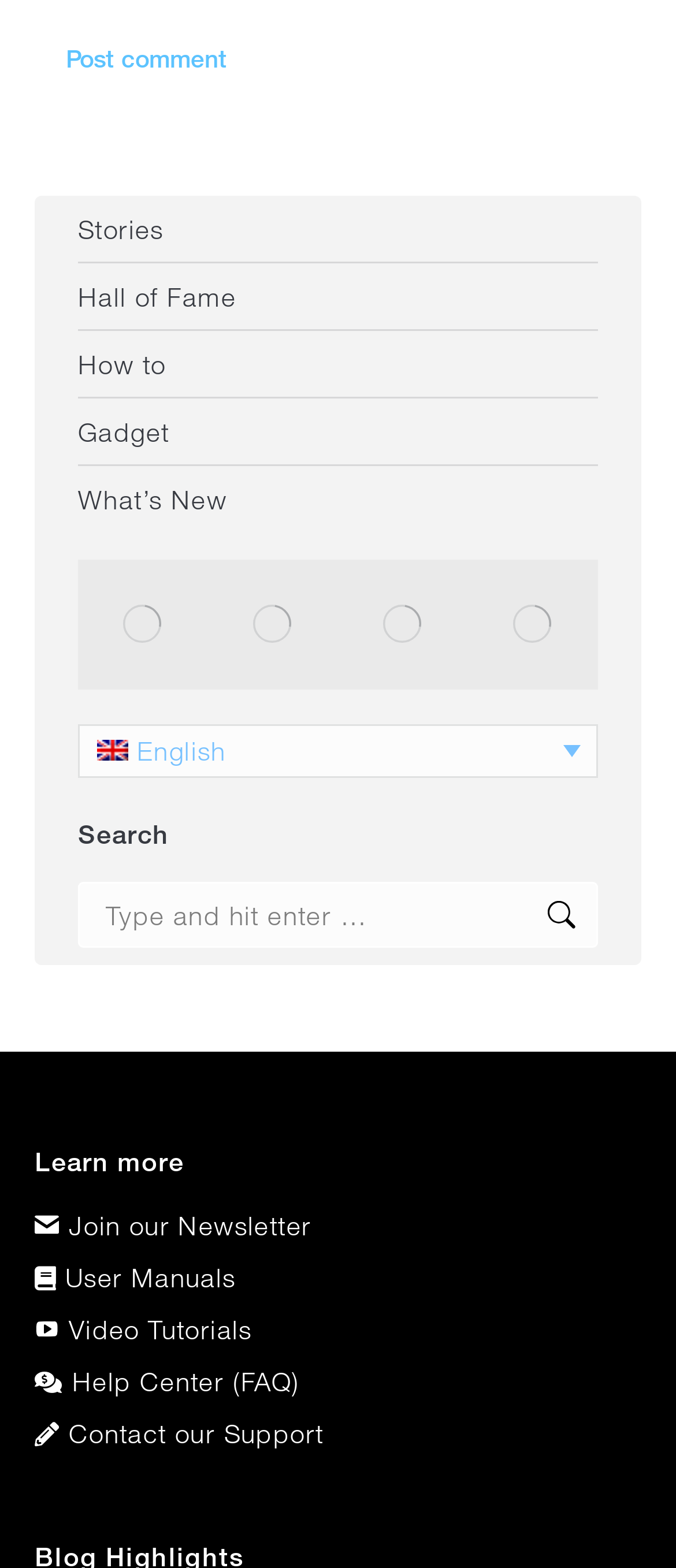What language is the website currently set to?
Give a detailed response to the question by analyzing the screenshot.

The language selection dropdown is located at the top right corner of the webpage and currently displays 'English' as the selected language. This is indicated by the 'English' link with a bounding box of [0.115, 0.462, 0.885, 0.496].